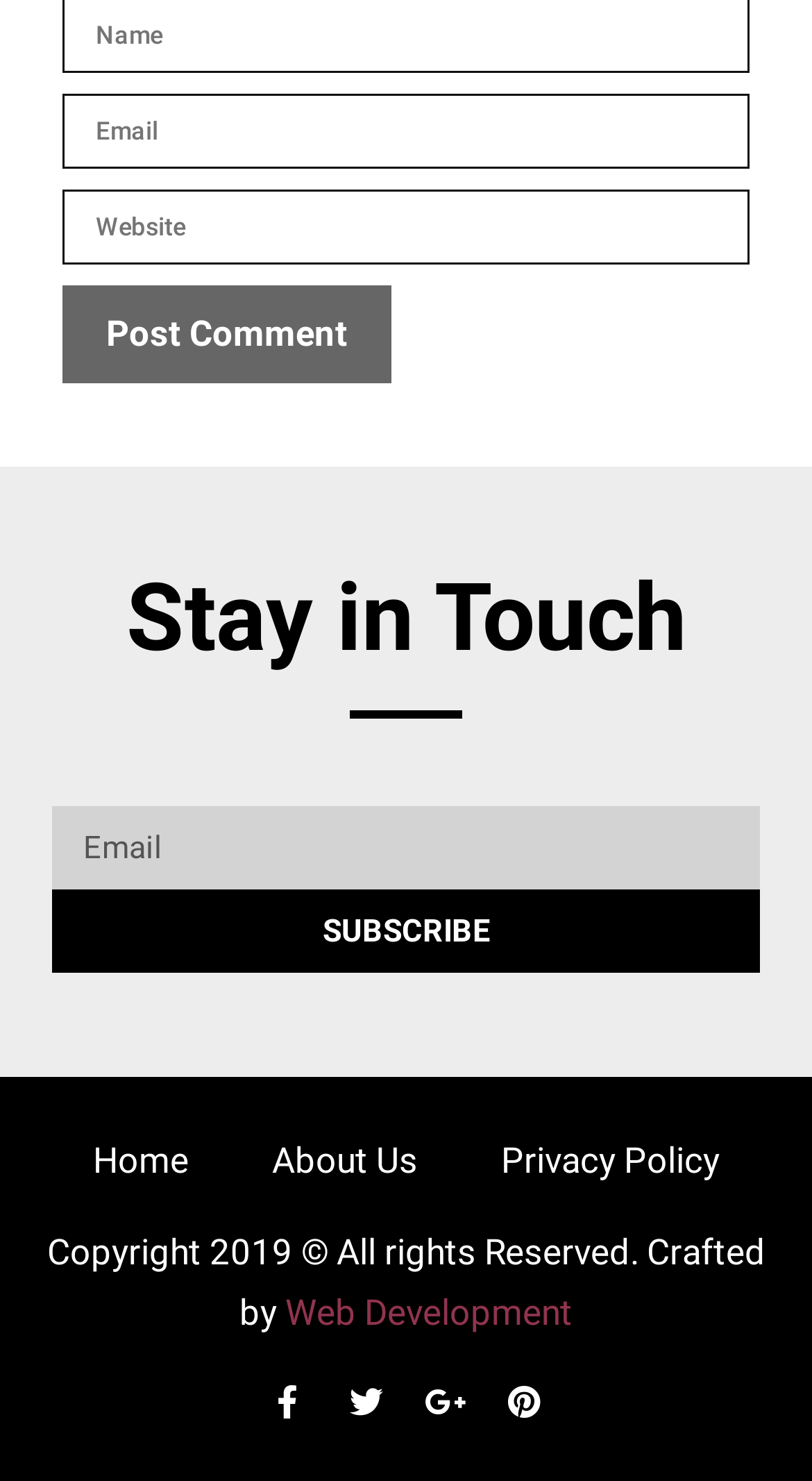Pinpoint the bounding box coordinates for the area that should be clicked to perform the following instruction: "Enter email address".

[0.077, 0.063, 0.923, 0.113]